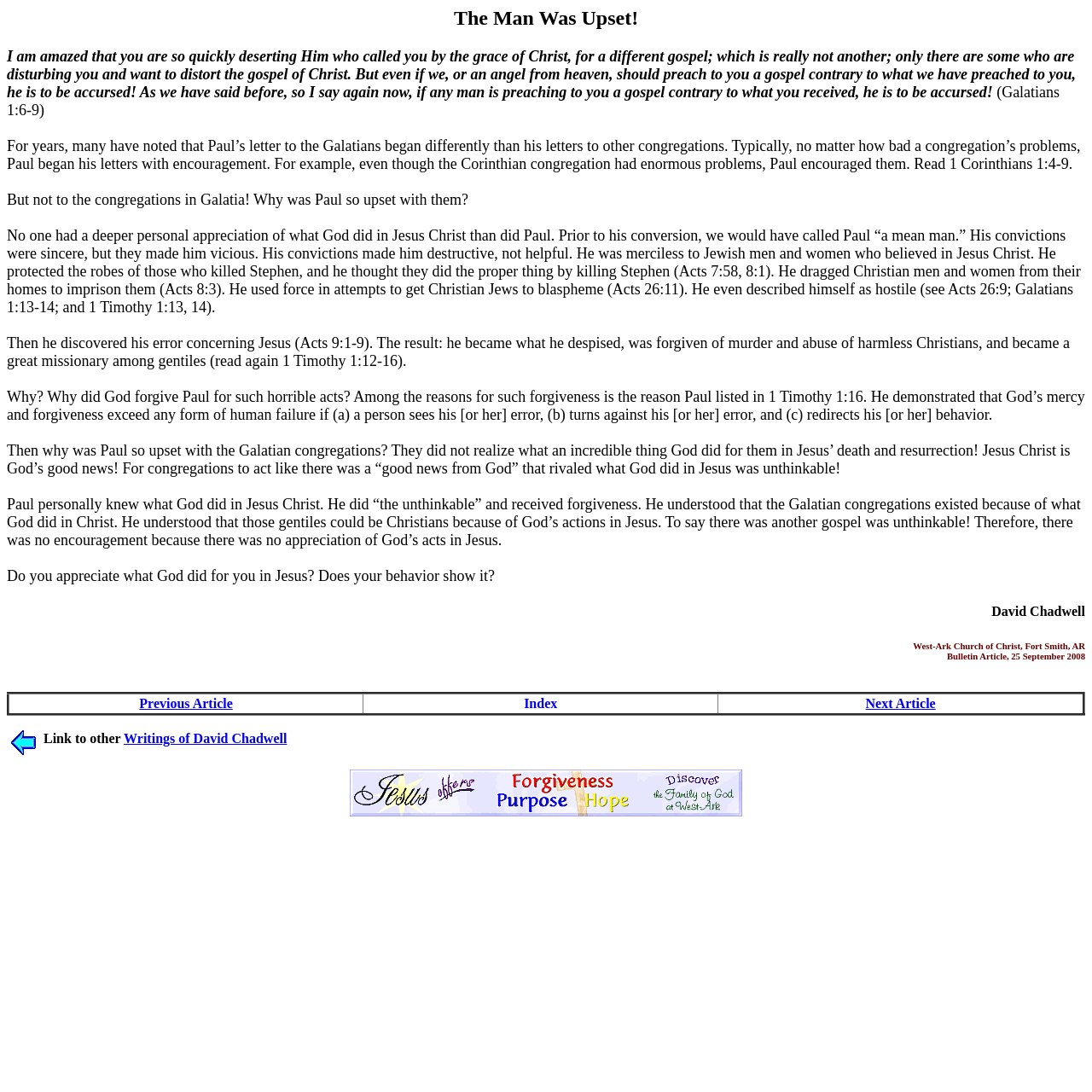What is the date of the bulletin article?
Based on the image, answer the question with a single word or brief phrase.

25 September 2008